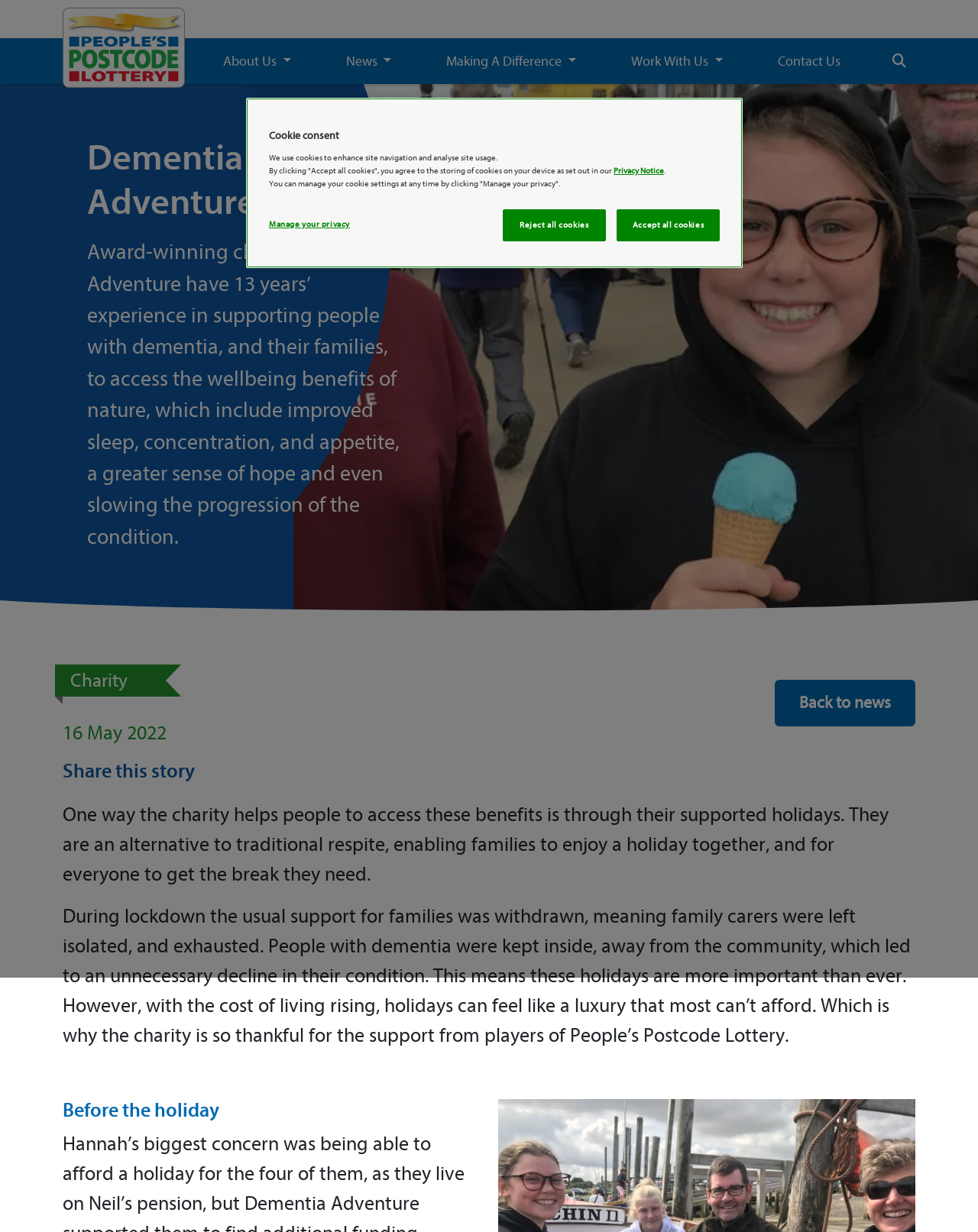Please determine the bounding box coordinates of the clickable area required to carry out the following instruction: "Back to news". The coordinates must be four float numbers between 0 and 1, represented as [left, top, right, bottom].

[0.792, 0.552, 0.936, 0.59]